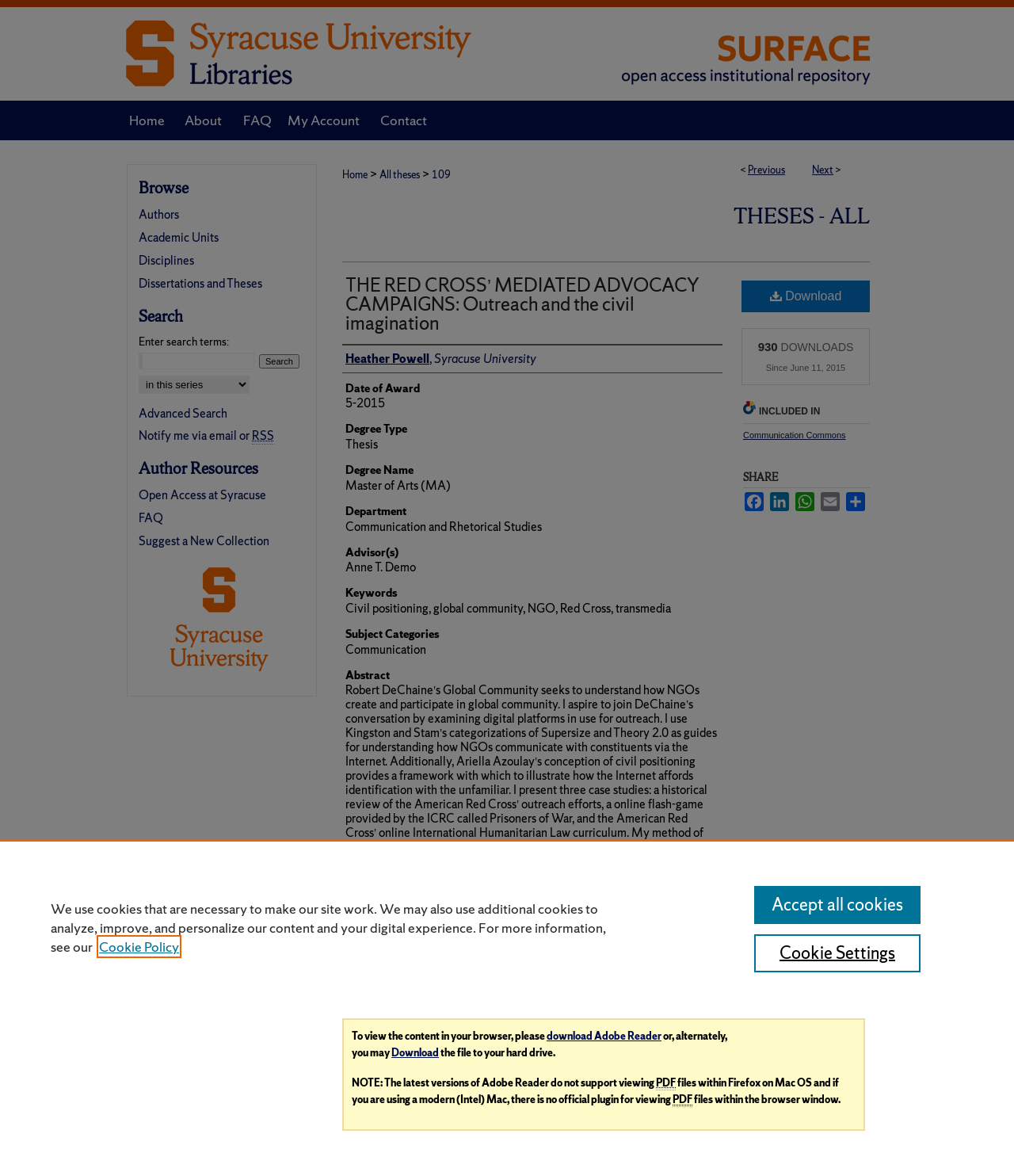Identify the bounding box coordinates of the part that should be clicked to carry out this instruction: "Download the thesis".

[0.731, 0.238, 0.858, 0.265]